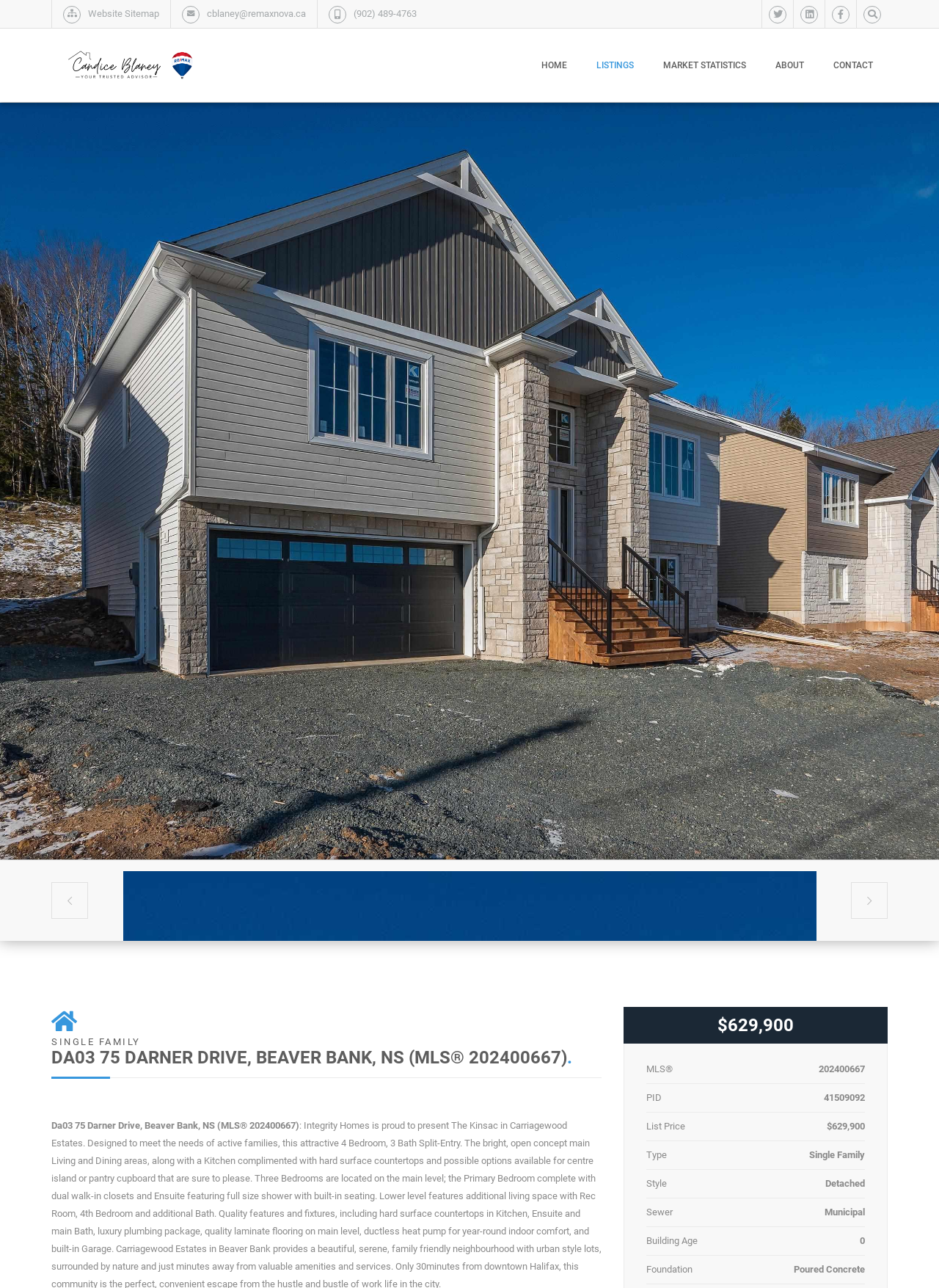Please identify the bounding box coordinates of the clickable element to fulfill the following instruction: "Click the Website Sitemap link". The coordinates should be four float numbers between 0 and 1, i.e., [left, top, right, bottom].

[0.094, 0.006, 0.17, 0.015]